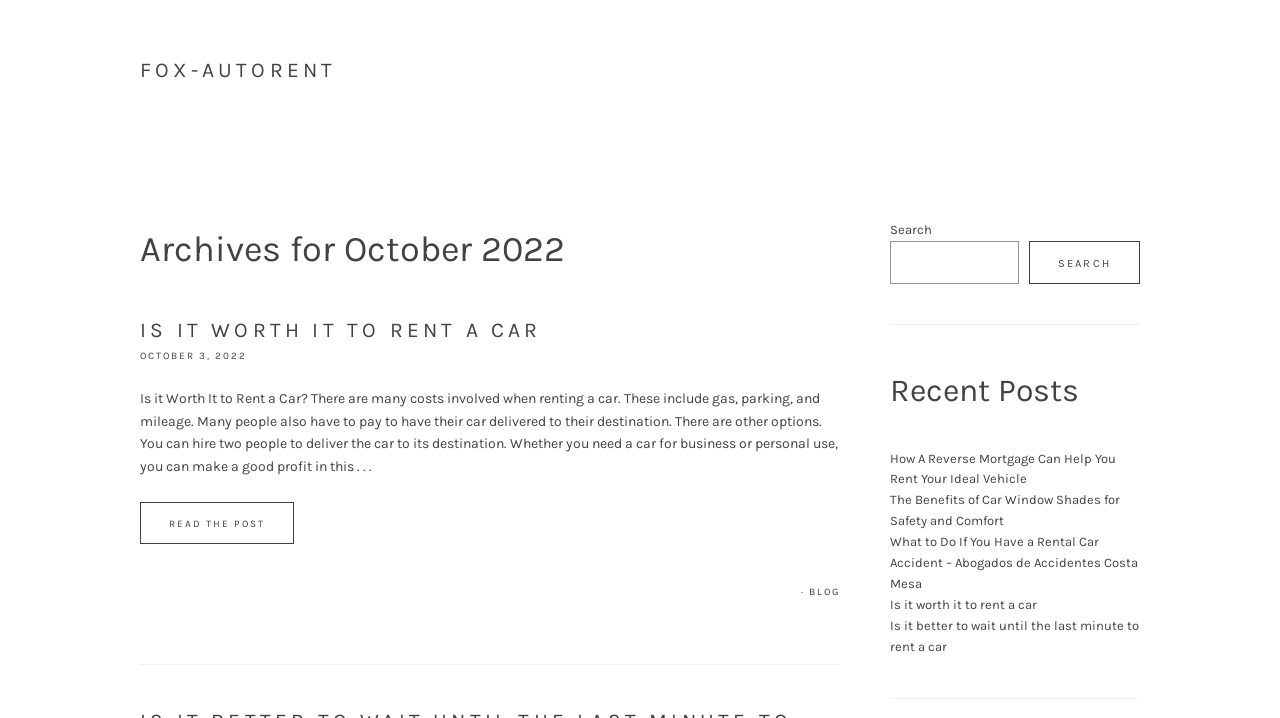Respond to the following query with just one word or a short phrase: 
What is the date of the first article?

OCTOBER 3, 2022